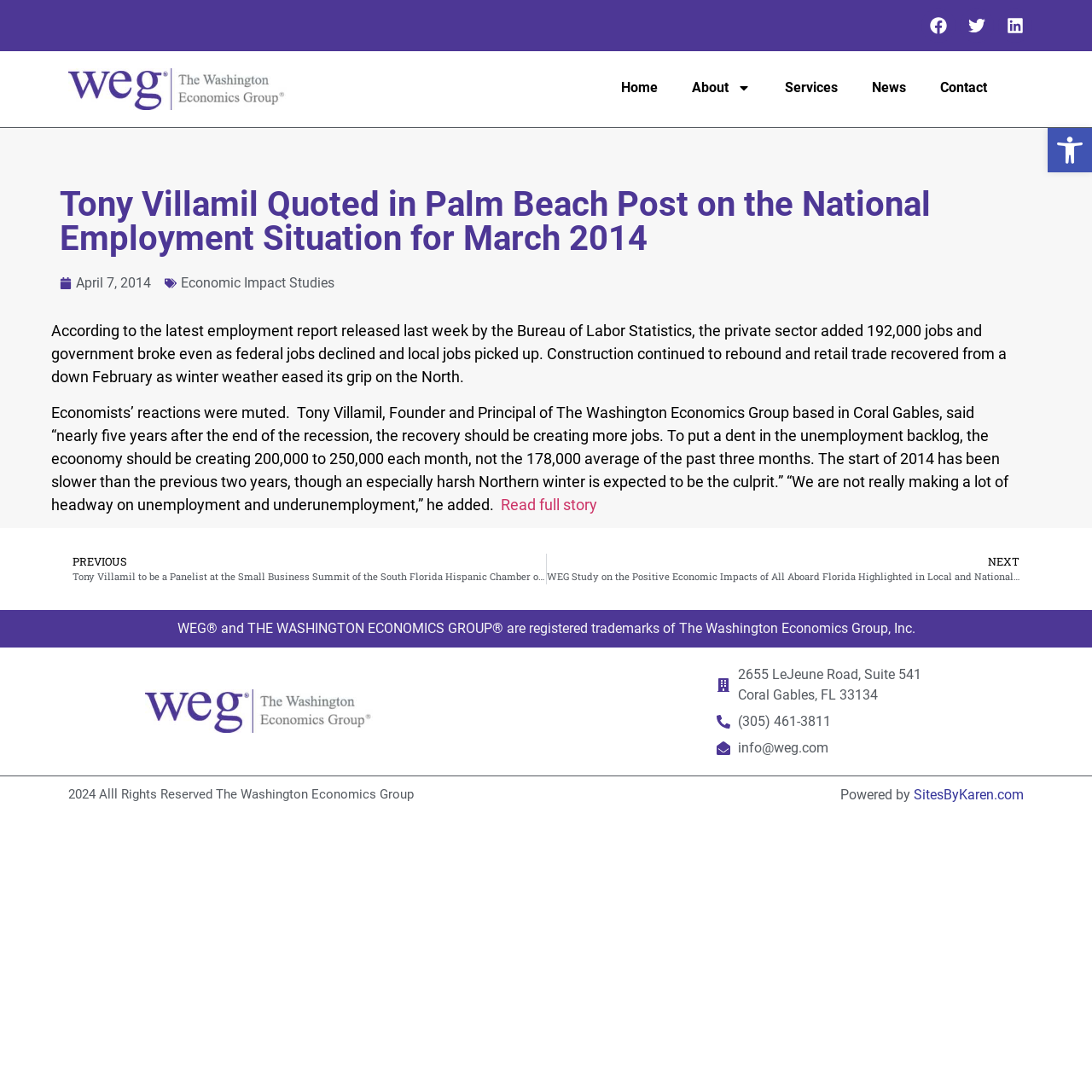Can you extract the headline from the webpage for me?

Tony Villamil Quoted in Palm Beach Post on the National Employment Situation for March 2014